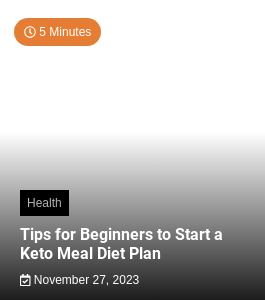When was the article published?
Look at the image and respond to the question as thoroughly as possible.

The publication date is clearly visible below the title, providing context for the article's timeliness, which is November 27, 2023.